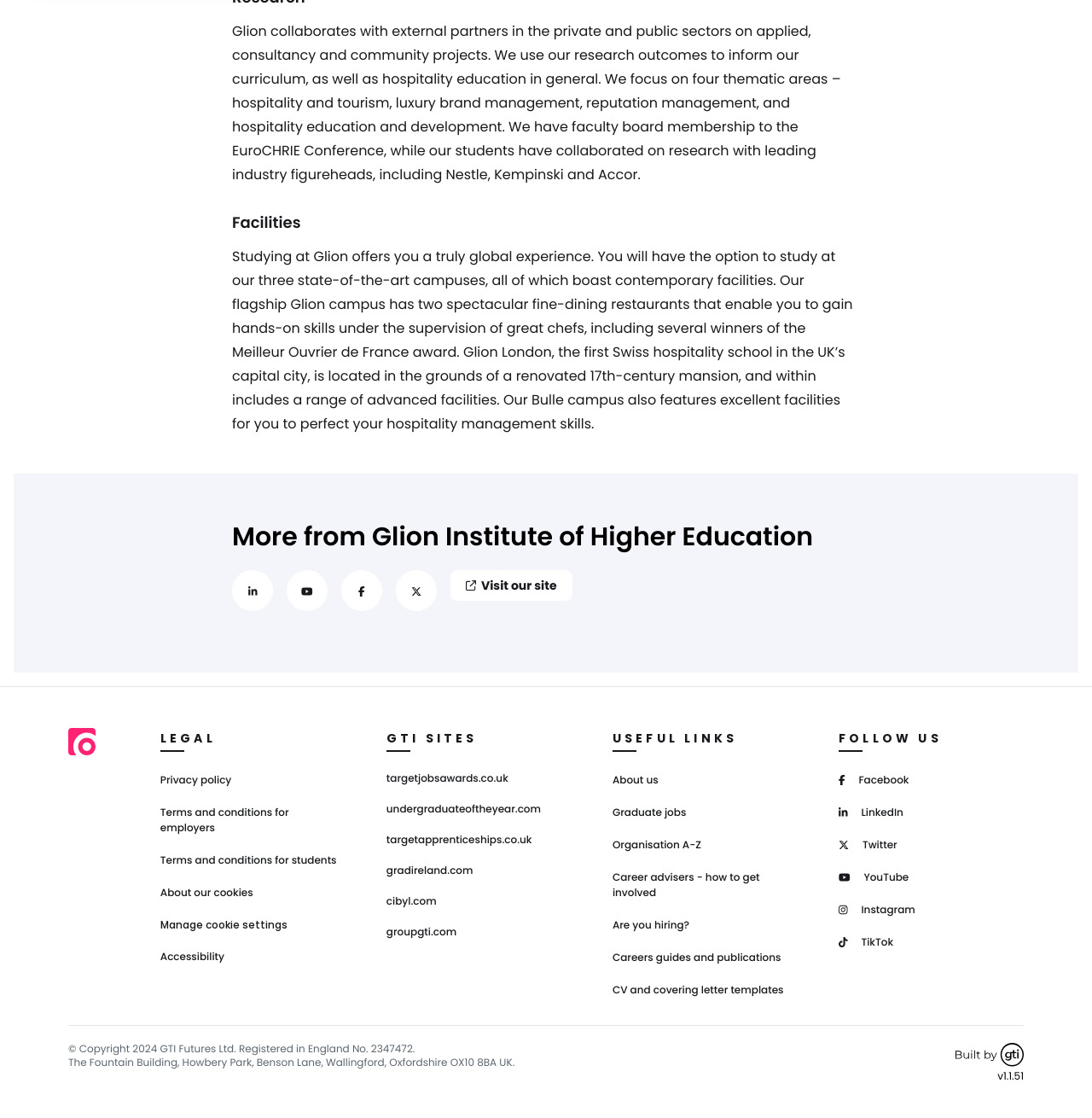What is the name of the institution?
Provide a detailed and extensive answer to the question.

The question asks for the name of the institution, which can be found in the text 'Glion collaborates with external partners...' at the top of the webpage. The name 'Glion Institute of Higher Education' is mentioned in this text, indicating that it is the name of the institution.